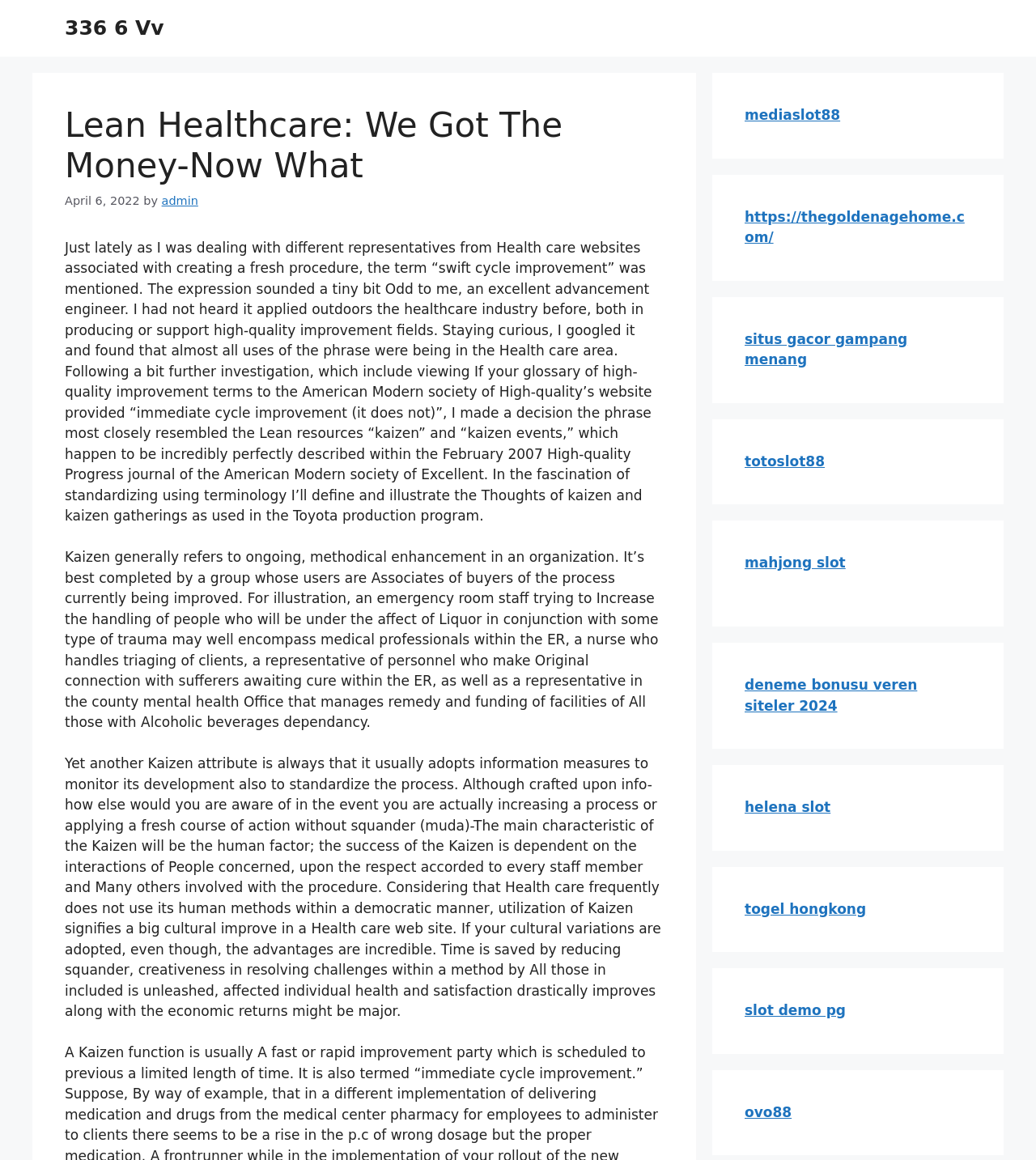Articulate a complete and detailed caption of the webpage elements.

This webpage is about Lean Healthcare, specifically discussing the concept of "swift cycle improvement" and its relation to "kaizen" and "kaizen events" in the Toyota production system. 

At the top of the page, there is a banner with a link to "336 6 Vv" and a heading that reads "Lean Healthcare: We Got The Money-Now What". Below this, there is a time stamp indicating the date "April 6, 2022", followed by the author's name "admin". 

The main content of the page is a long article that explains the concept of kaizen, which refers to ongoing, methodical improvement in an organization. The article discusses how kaizen is best achieved by a group of members who are part of the process being improved, and how it involves adopting data measures to monitor progress and standardize the process. 

On the right side of the page, there are several complementary links to various websites, including mediaslot88, thegoldenagehome.com, situs gacor gampang menang, totoslot88, mahjong slot, deneme bonusu veren siteler 2024, helena slot, togel hongkong, slot demo pg, and ovo88. These links are arranged vertically, with each link taking up a small section of the right side of the page.